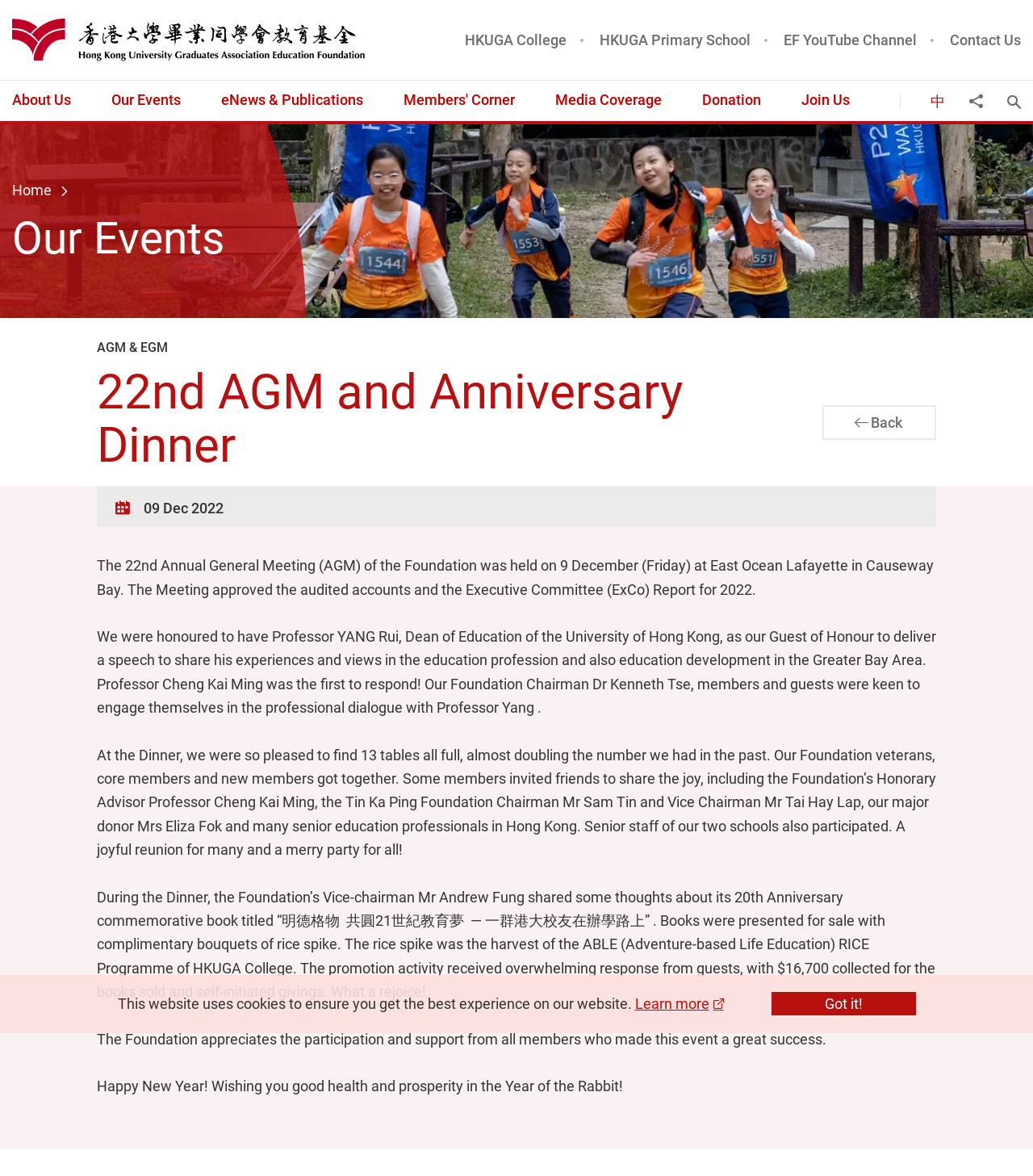Locate the bounding box coordinates of the element's region that should be clicked to carry out the following instruction: "Open the 'Share to ' menu". The coordinates need to be four float numbers between 0 and 1, i.e., [left, top, right, bottom].

[0.938, 0.078, 0.952, 0.094]